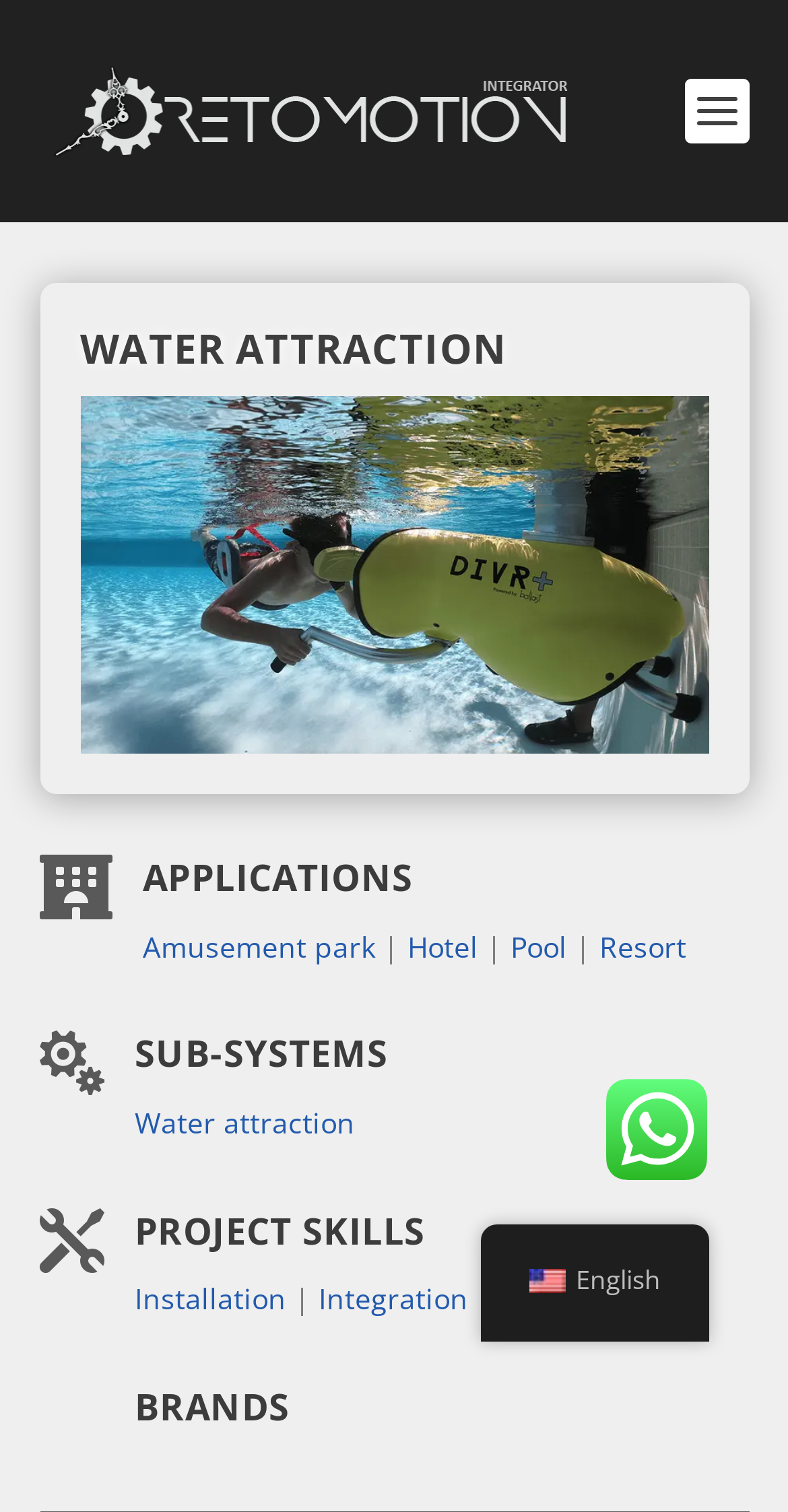Locate the bounding box coordinates of the element to click to perform the following action: 'Request a call back'. The coordinates should be given as four float values between 0 and 1, in the form of [left, top, right, bottom].

None